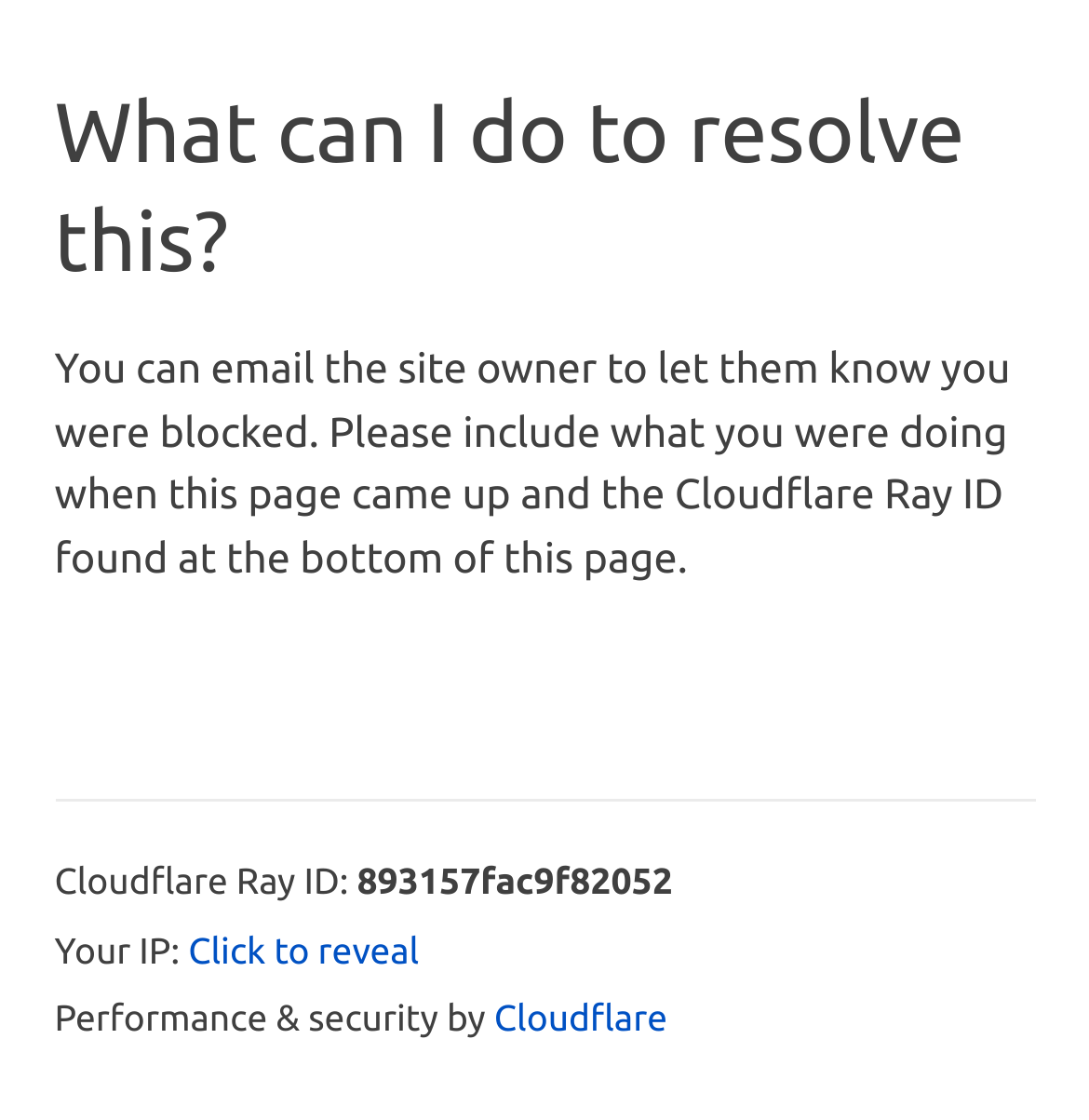What is the purpose of the email address?
Using the image as a reference, answer the question with a short word or phrase.

To contact the site owner